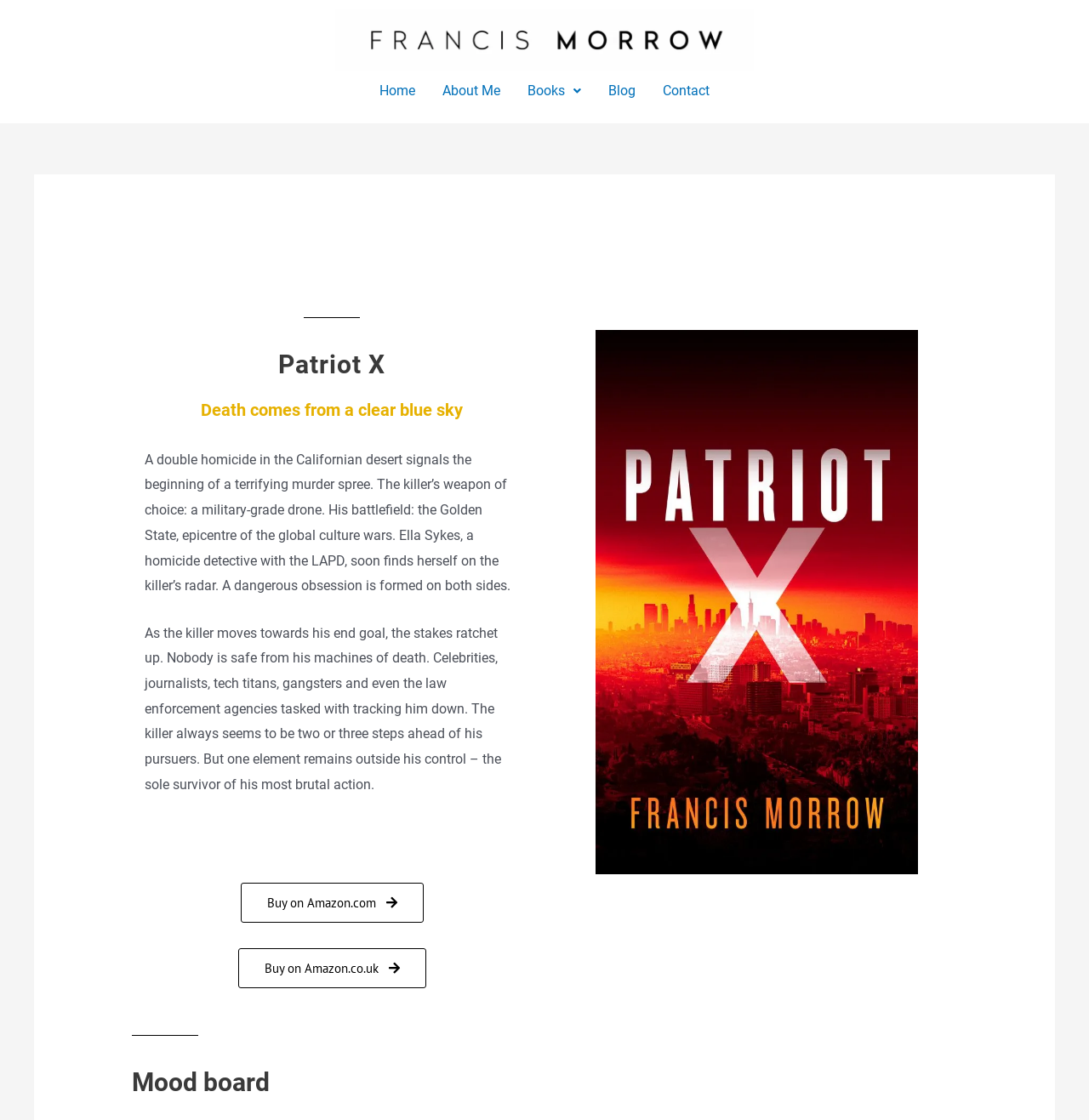What is the topic of the book?
Using the image as a reference, give a one-word or short phrase answer.

Murder spree